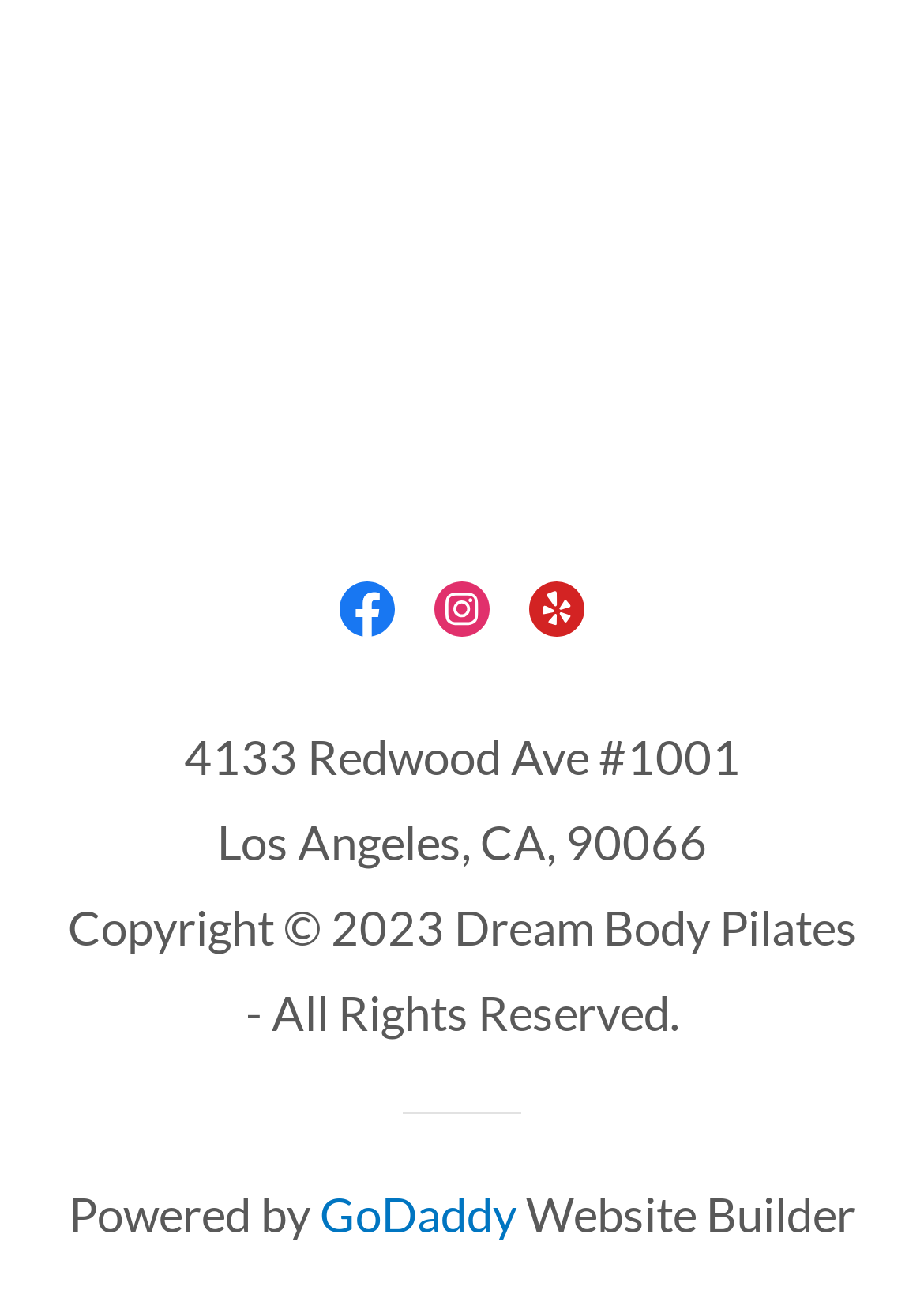Answer the question with a single word or phrase: 
What is the website builder used for this website?

GoDaddy Website Builder